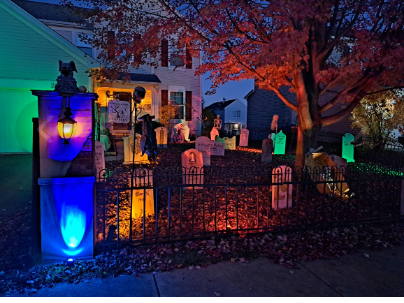What type of leaves adorn the branches of the tree?
Refer to the image and provide a concise answer in one word or phrase.

Autumn leaves